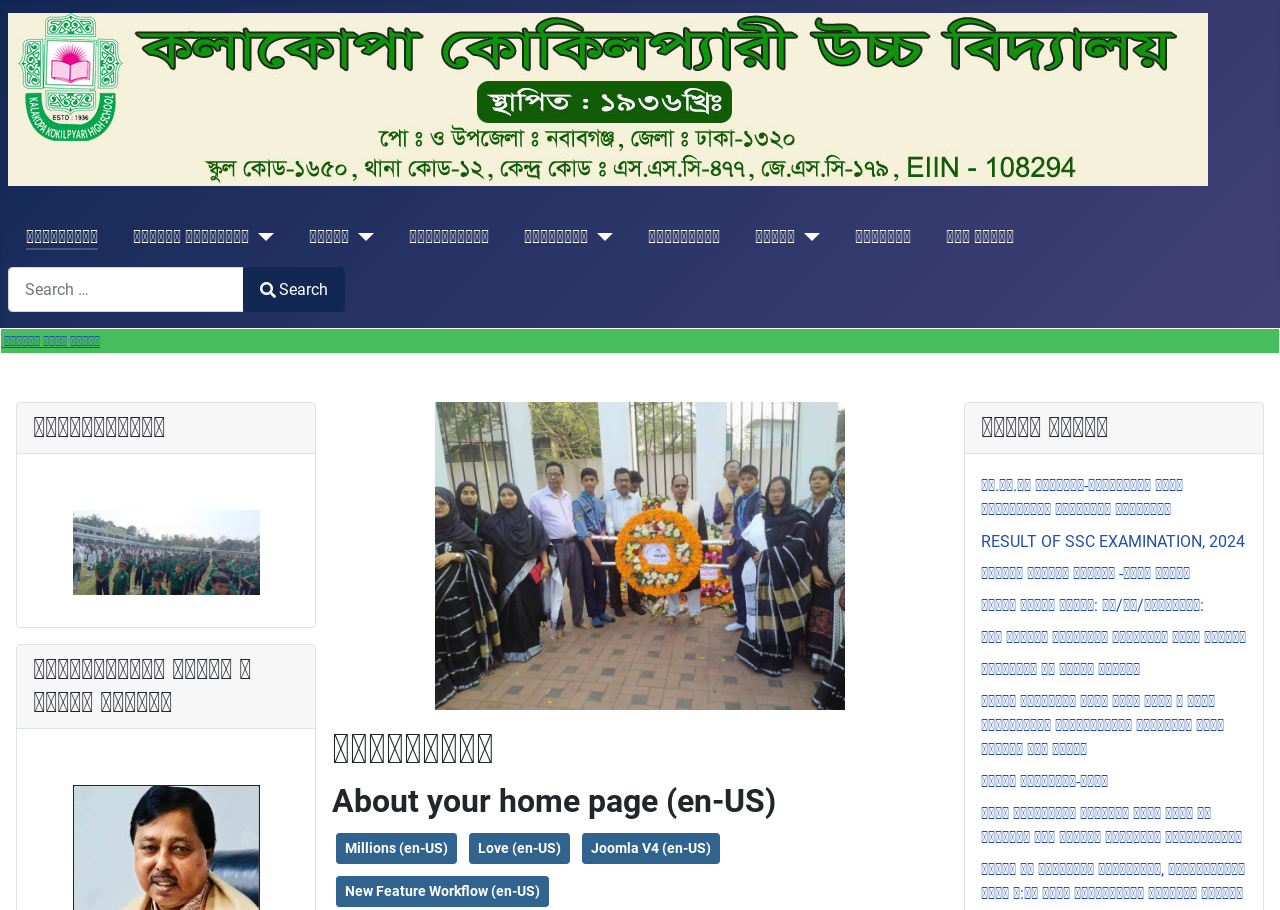Determine the bounding box coordinates of the target area to click to execute the following instruction: "View এস.এস.সি পরীক্ষা-২০২৪খ্রিঃ কৃতি শিক্ষার্থী সংবর্ধনা অনুষ্ঠান."

[0.766, 0.523, 0.924, 0.57]